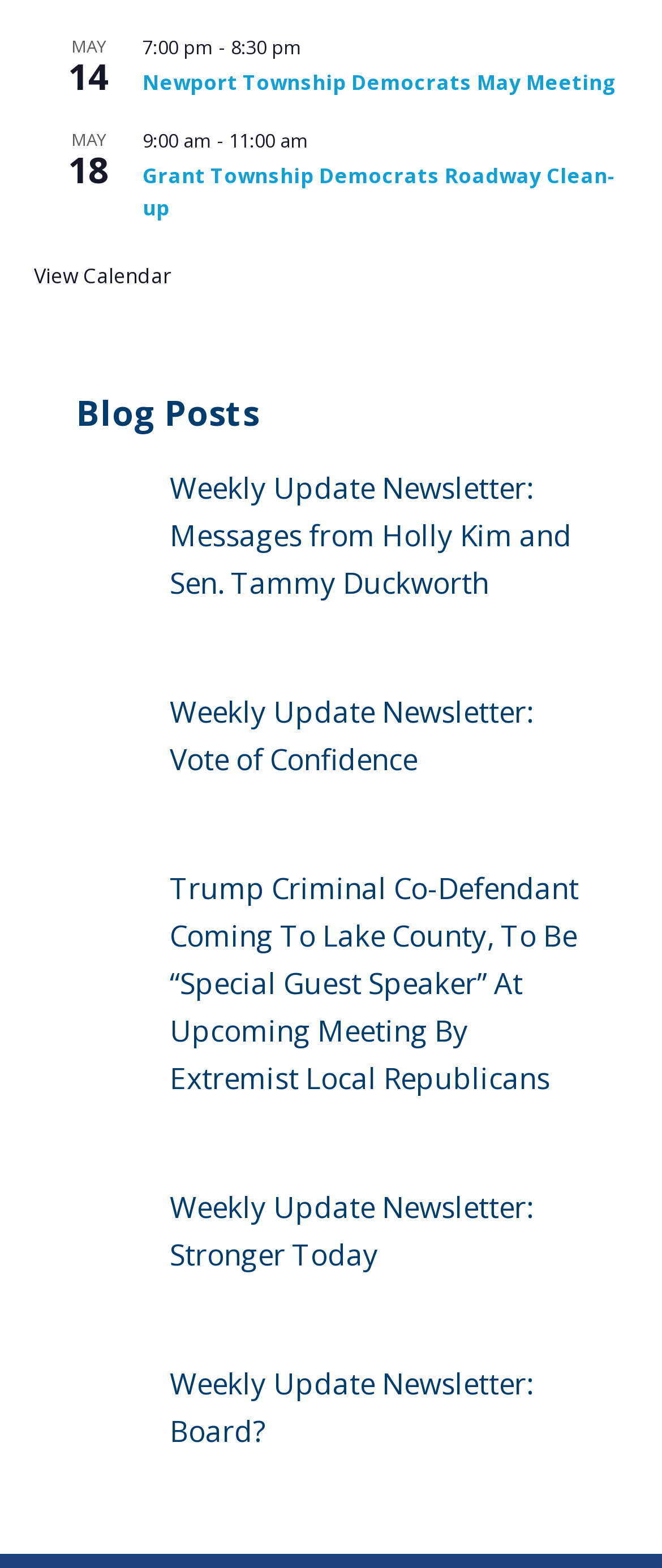Please give the bounding box coordinates of the area that should be clicked to fulfill the following instruction: "Read Newport Township Democrats May Meeting". The coordinates should be in the format of four float numbers from 0 to 1, i.e., [left, top, right, bottom].

[0.215, 0.043, 0.931, 0.063]